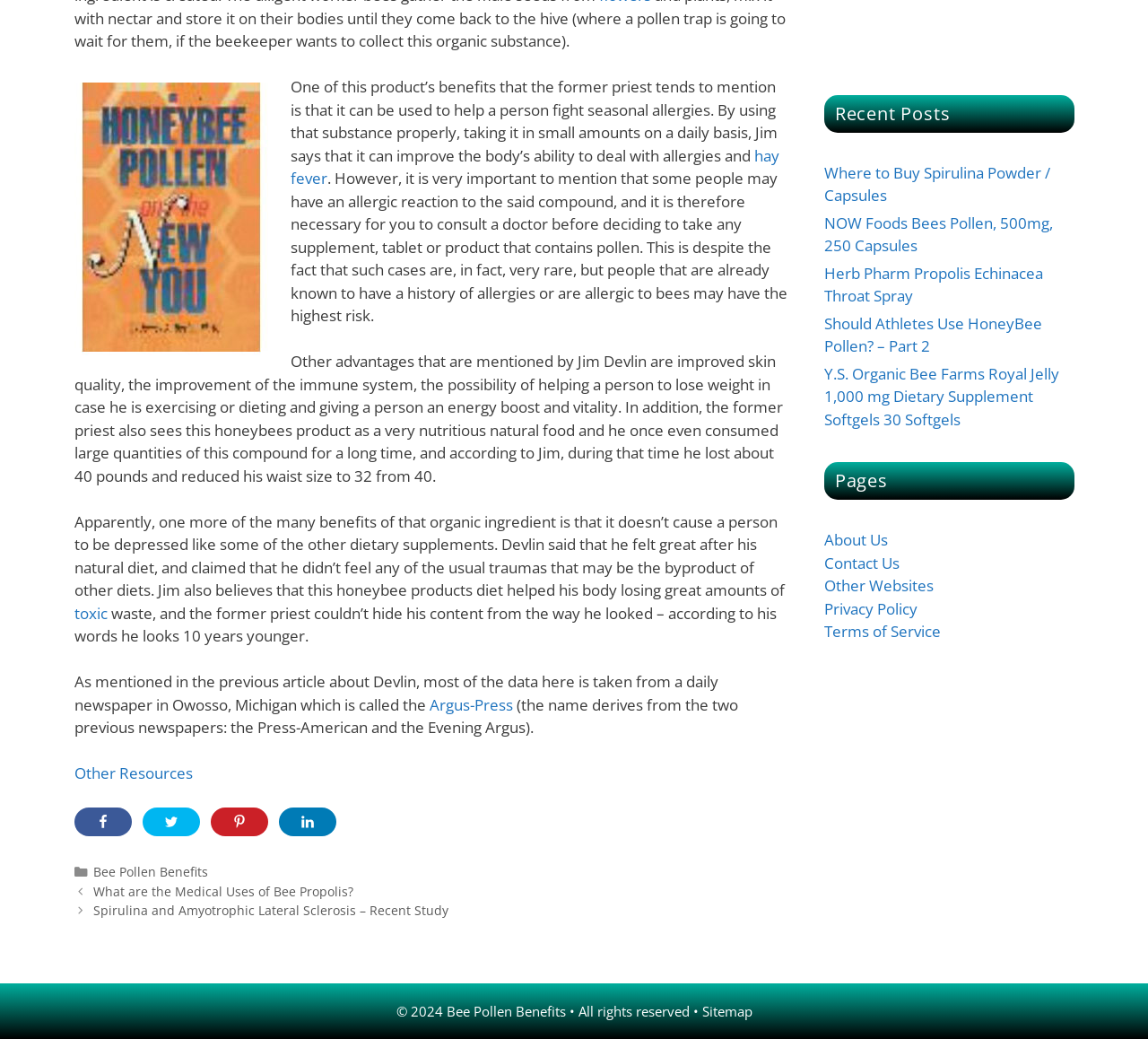Please provide the bounding box coordinate of the region that matches the element description: LinkedIn0. Coordinates should be in the format (top-left x, top-left y, bottom-right x, bottom-right y) and all values should be between 0 and 1.

[0.243, 0.777, 0.293, 0.805]